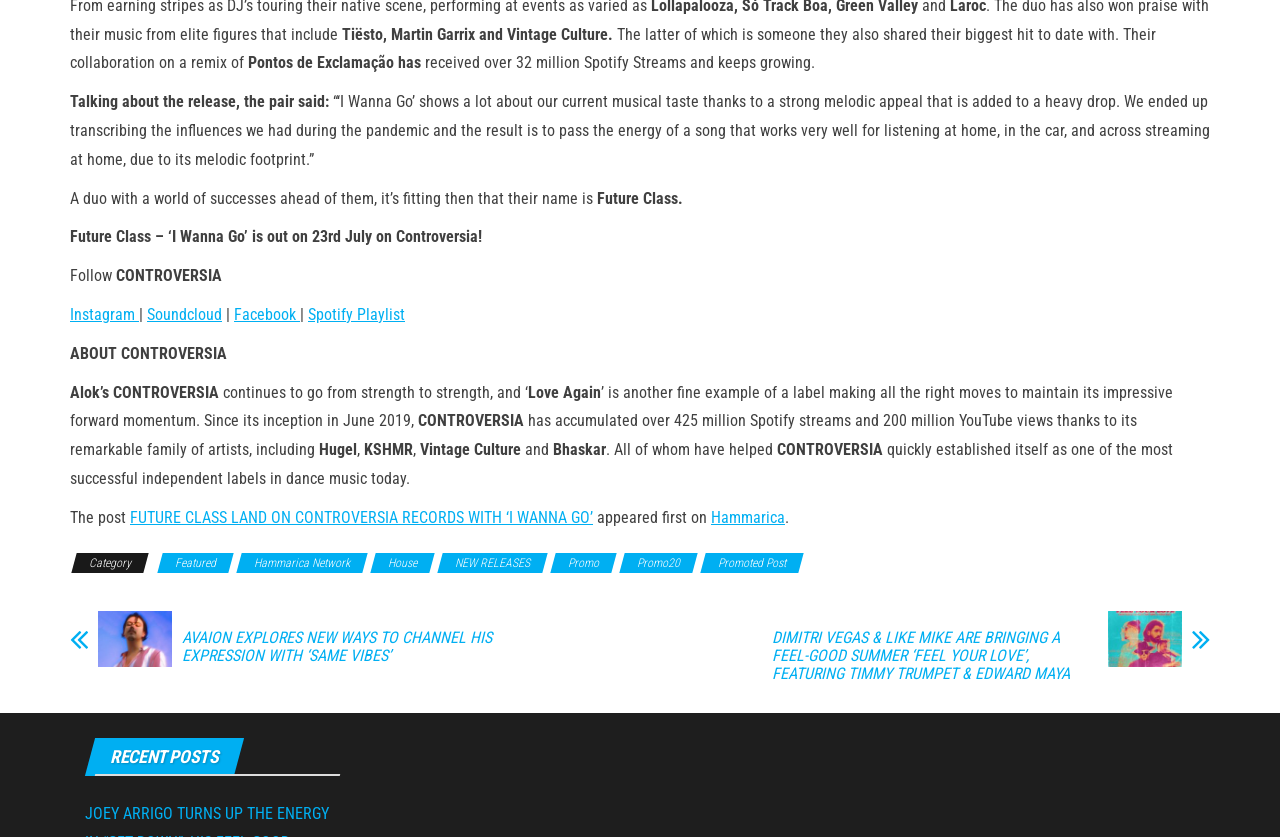What is the name of the duo mentioned in the article?
Look at the webpage screenshot and answer the question with a detailed explanation.

The article mentions a duo with a world of successes ahead of them, and their name is mentioned as 'Future Class'.